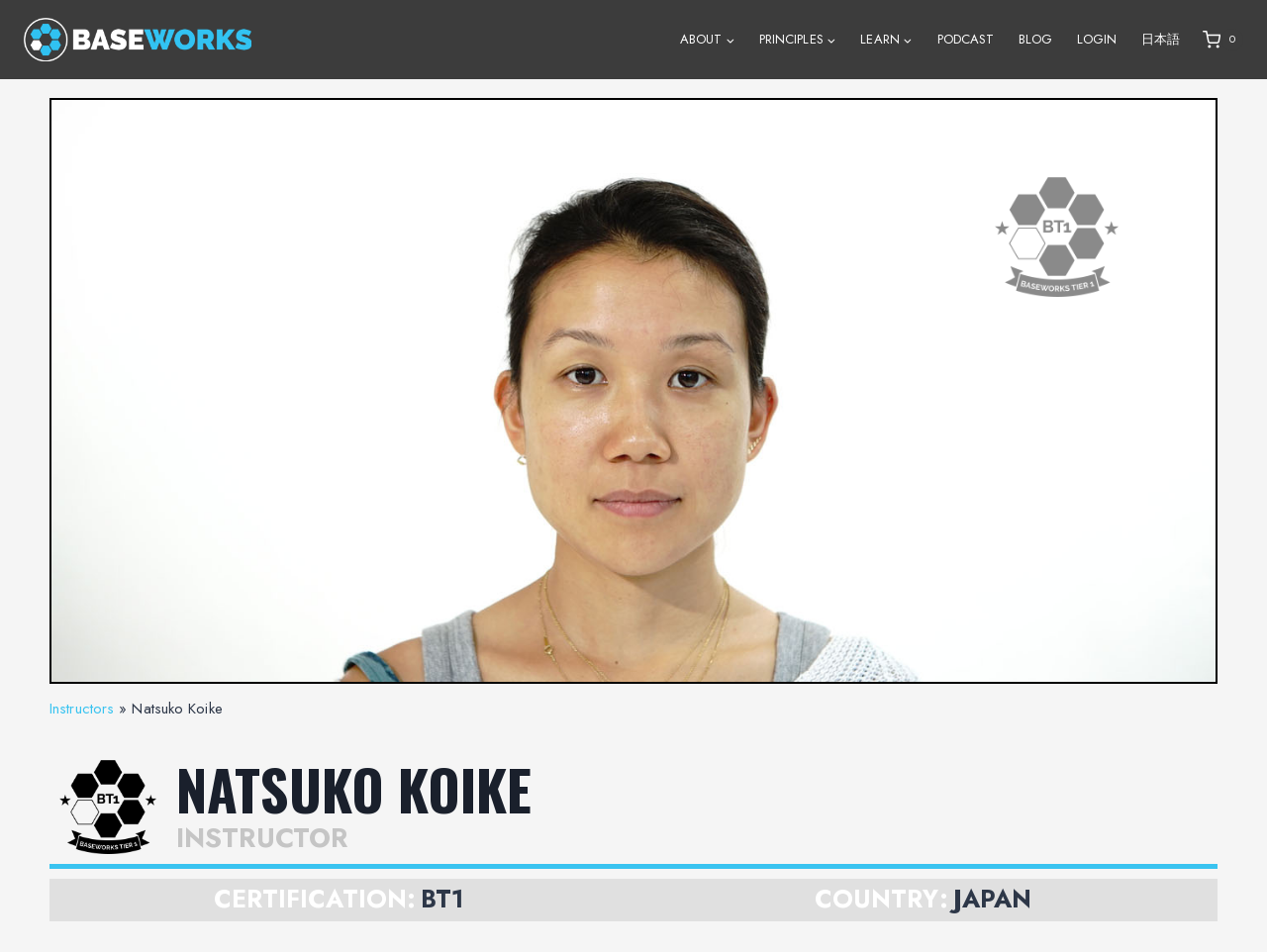What is Natsuko Koike's certification?
Carefully examine the image and provide a detailed answer to the question.

I found the answer by looking at the layout table with the heading 'CERTIFICATION:' and the corresponding cell with the value 'BT1'.